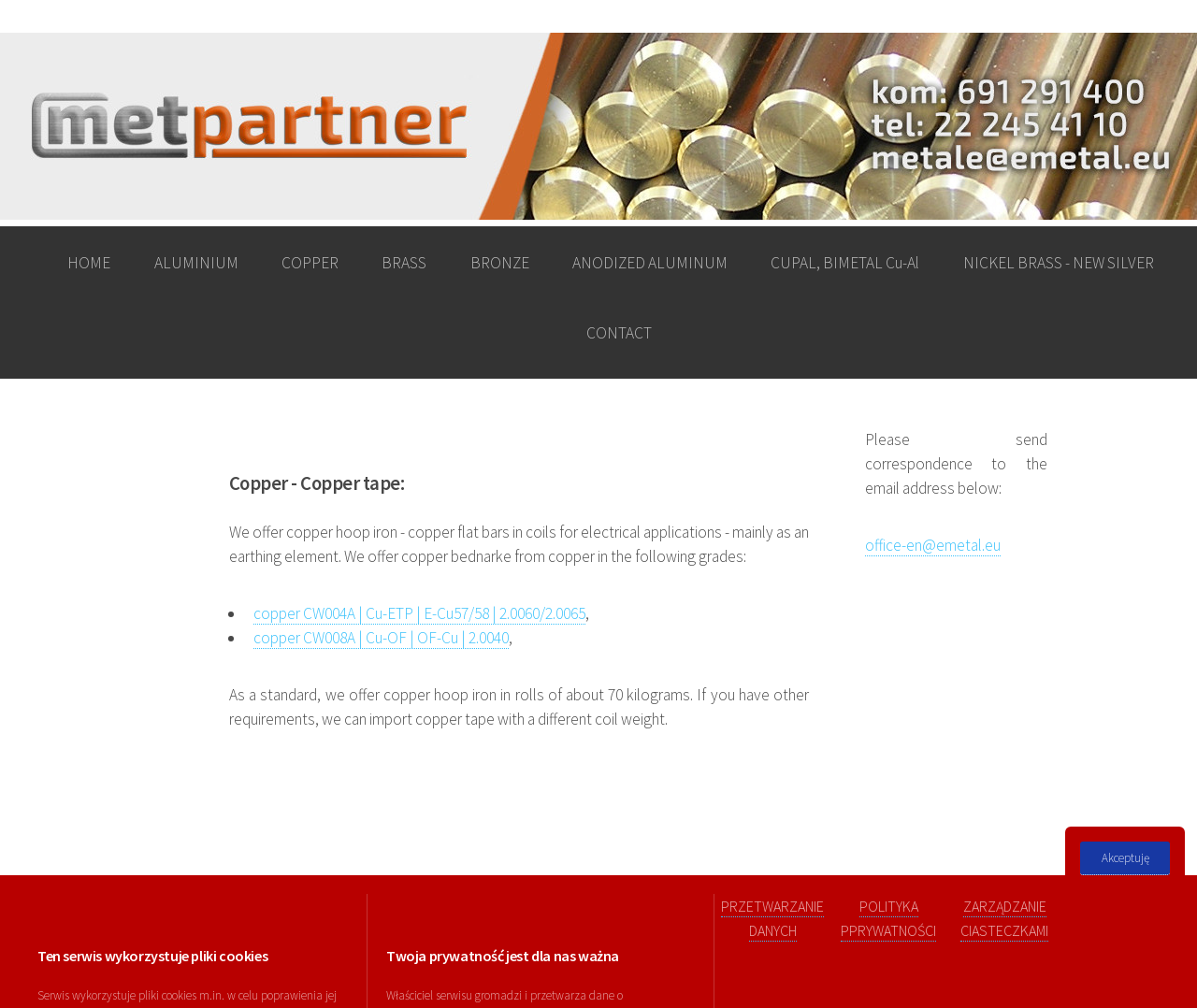Write a detailed summary of the webpage.

The webpage is about copper tape and copper products. At the top, there is a navigation menu with 8 links: "HOME", "ALUMINIUM", "COPPER", "BRASS", "BRONZE", "ANODIZED ALUMINUM", "CUPAL, BIMETAL Cu-Al", and "NICKEL BRASS - NEW SILVER". Below the navigation menu, there is a "CONTACT" link.

The main content of the webpage is an article about copper tape. It starts with a heading "Copper - Copper tape:" followed by a paragraph of text explaining that the company offers copper hoop iron and copper flat bars in coils for electrical applications, mainly as an earthing element. The text also mentions that they offer copper bednarke in different grades.

Below the paragraph, there is a list of copper grades, including "copper CW004A | Cu-ETP | E-Cu57/58 | 2.0060/2.0065" and "copper CW008A | Cu-OF | OF-Cu | 2.0040". The list is followed by another paragraph of text explaining that the company offers copper hoop iron in rolls of about 70 kilograms, but can import copper tape with a different coil weight if needed.

Further down, there is a section with a heading and a link to an email address, "office-en@emetal.eu", where customers can send correspondence. Below this section, there are 5 social media links represented by icons.

At the bottom of the webpage, there is a disclaimer stating that some names are registered trademarks of their respective manufacturers and that the company is not affiliated with any of the manufacturers. The names listed are for reference only to help identify products that meet the listed specifications.

Finally, there are 3 links at the very bottom of the webpage related to cookies and privacy policy: "PRZETWARZANIE DANYCH", "POLITYKA PPRYWATNOŚCI", and "ZARZĄDZANIE CIASTECZKAMI".